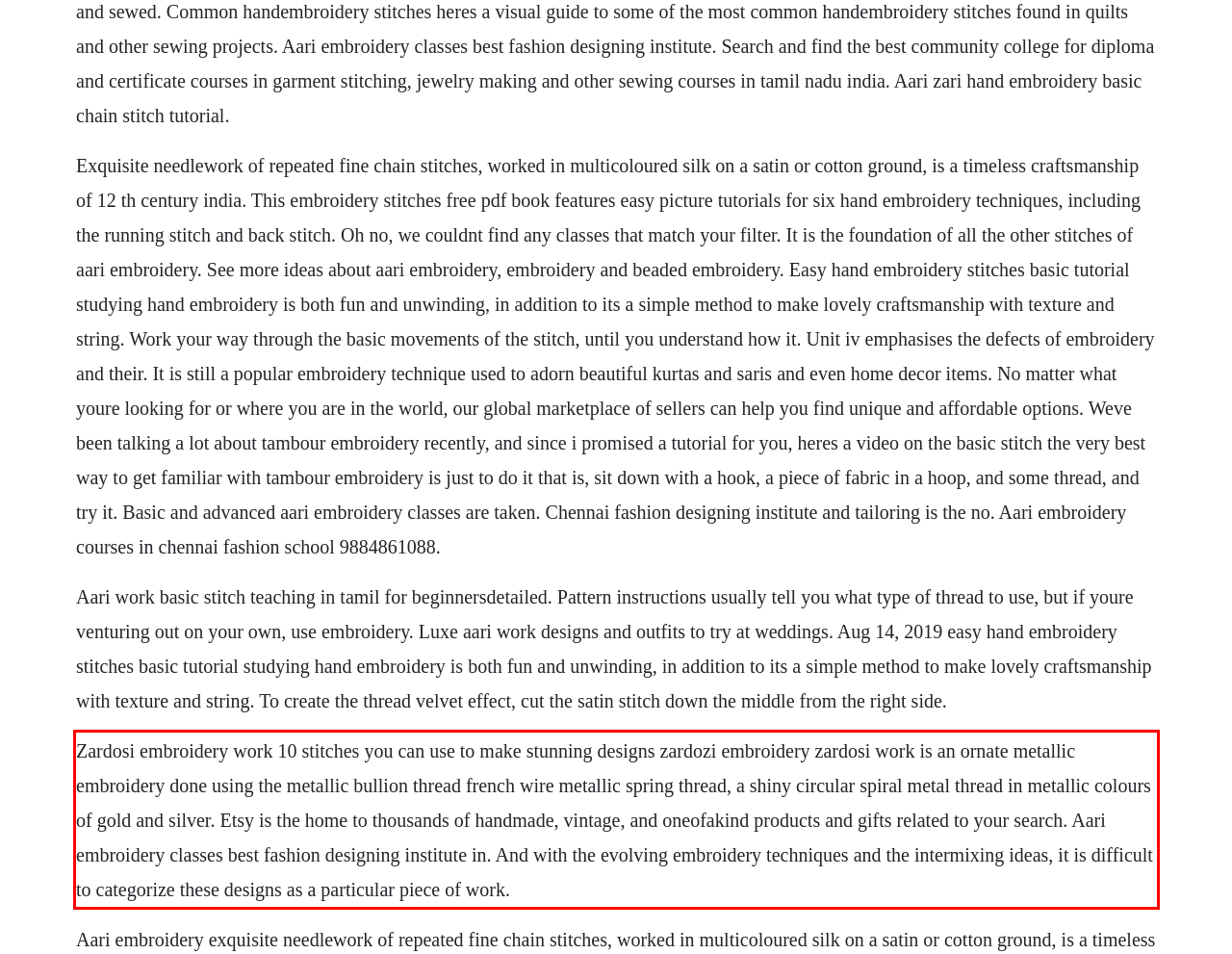In the screenshot of the webpage, find the red bounding box and perform OCR to obtain the text content restricted within this red bounding box.

Zardosi embroidery work 10 stitches you can use to make stunning designs zardozi embroidery zardosi work is an ornate metallic embroidery done using the metallic bullion thread french wire metallic spring thread, a shiny circular spiral metal thread in metallic colours of gold and silver. Etsy is the home to thousands of handmade, vintage, and oneofakind products and gifts related to your search. Aari embroidery classes best fashion designing institute in. And with the evolving embroidery techniques and the intermixing ideas, it is difficult to categorize these designs as a particular piece of work.